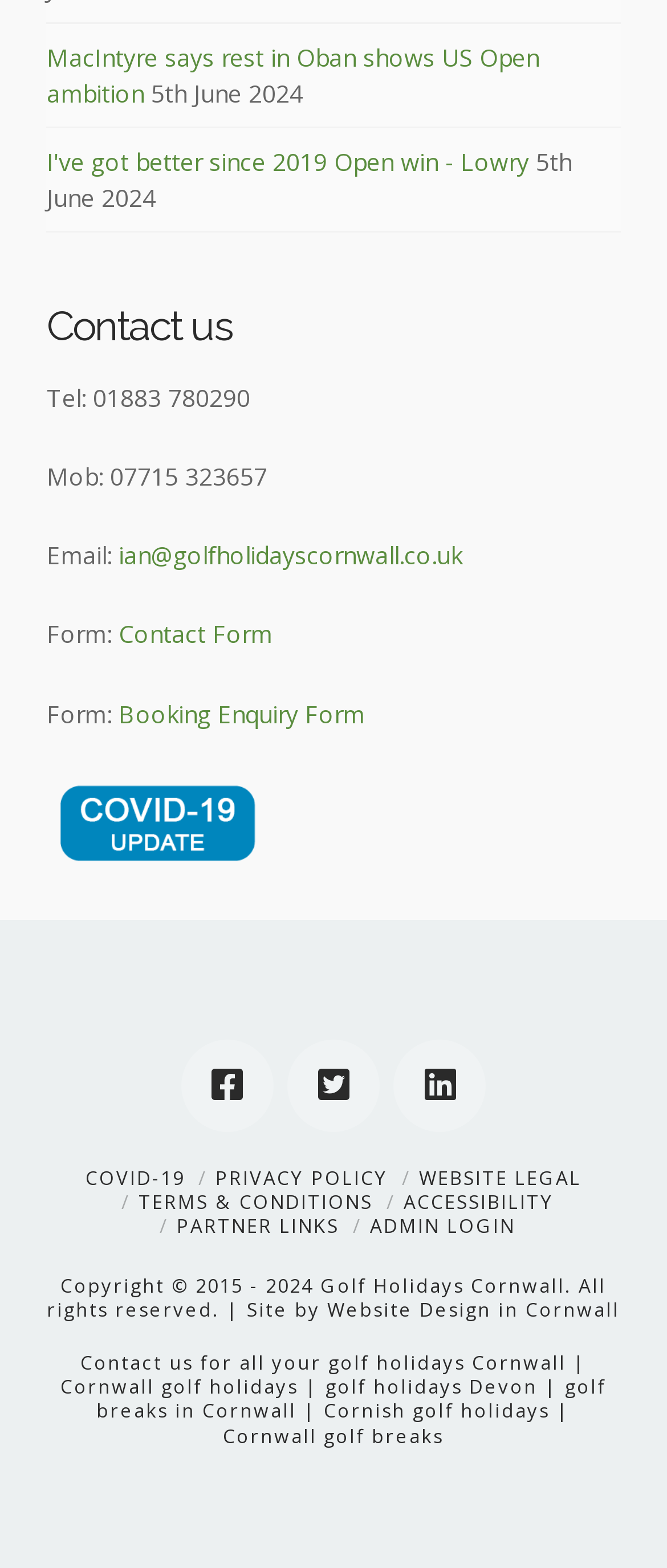Answer the question using only one word or a concise phrase: What social media platforms is the website connected to?

Facebook, Twitter, LinkedIn